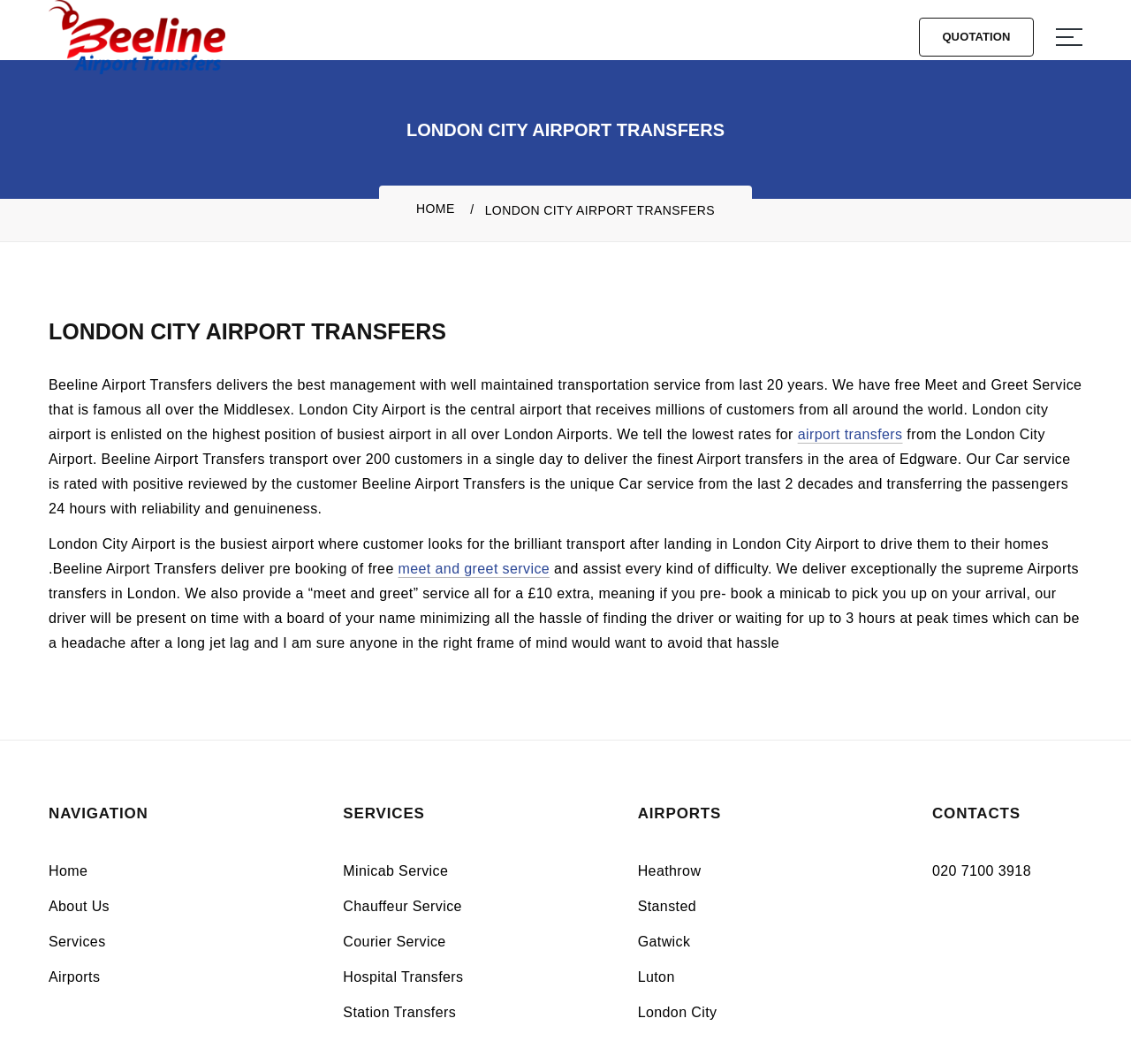Provide a one-word or brief phrase answer to the question:
What is the company name?

Beeline Airport Transfers